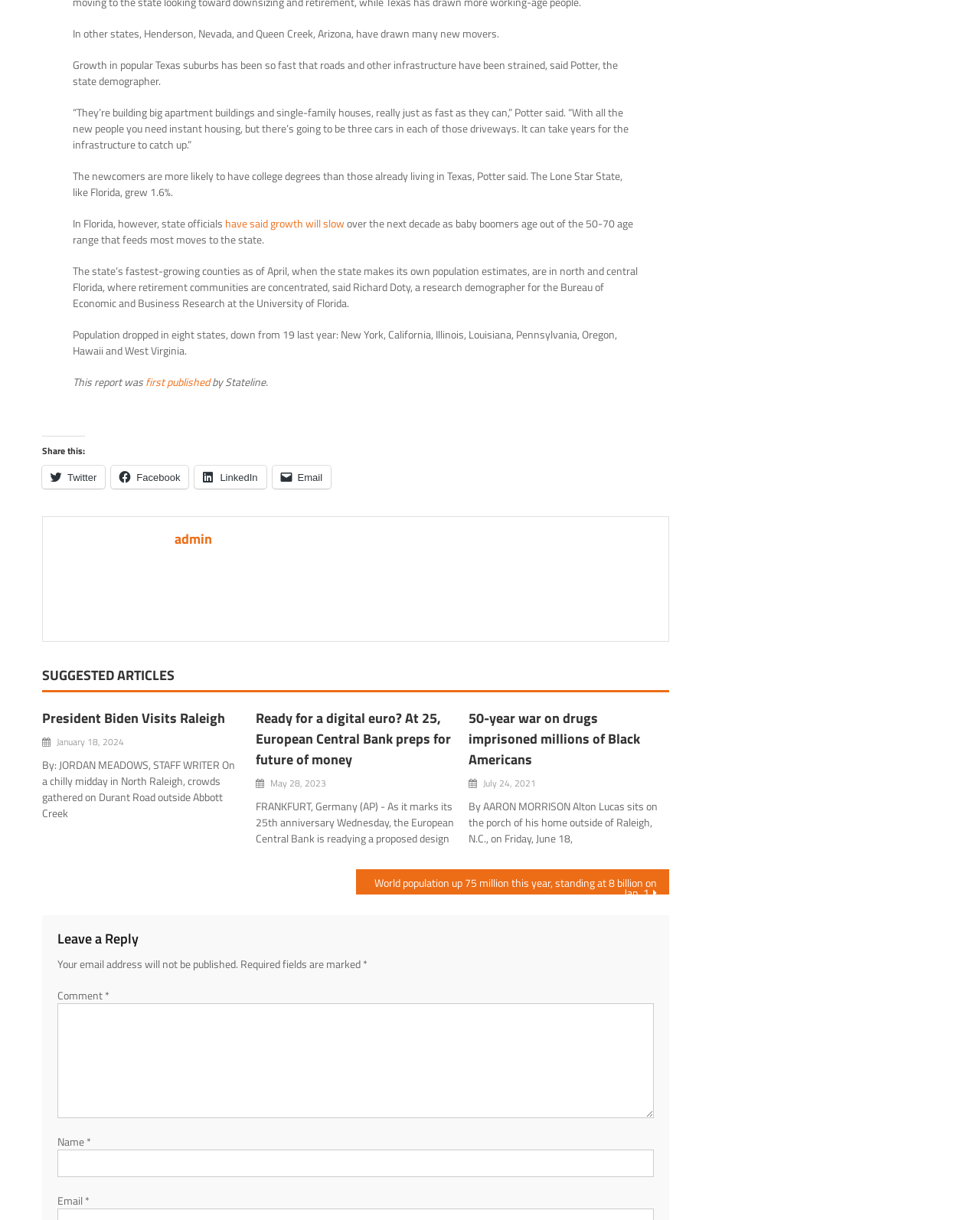Please provide a comprehensive response to the question based on the details in the image: What is the age range that feeds most moves to Florida?

According to the text, state officials in Florida have said that growth will slow over the next decade as baby boomers age out of the 50-70 age range that feeds most moves to the state.